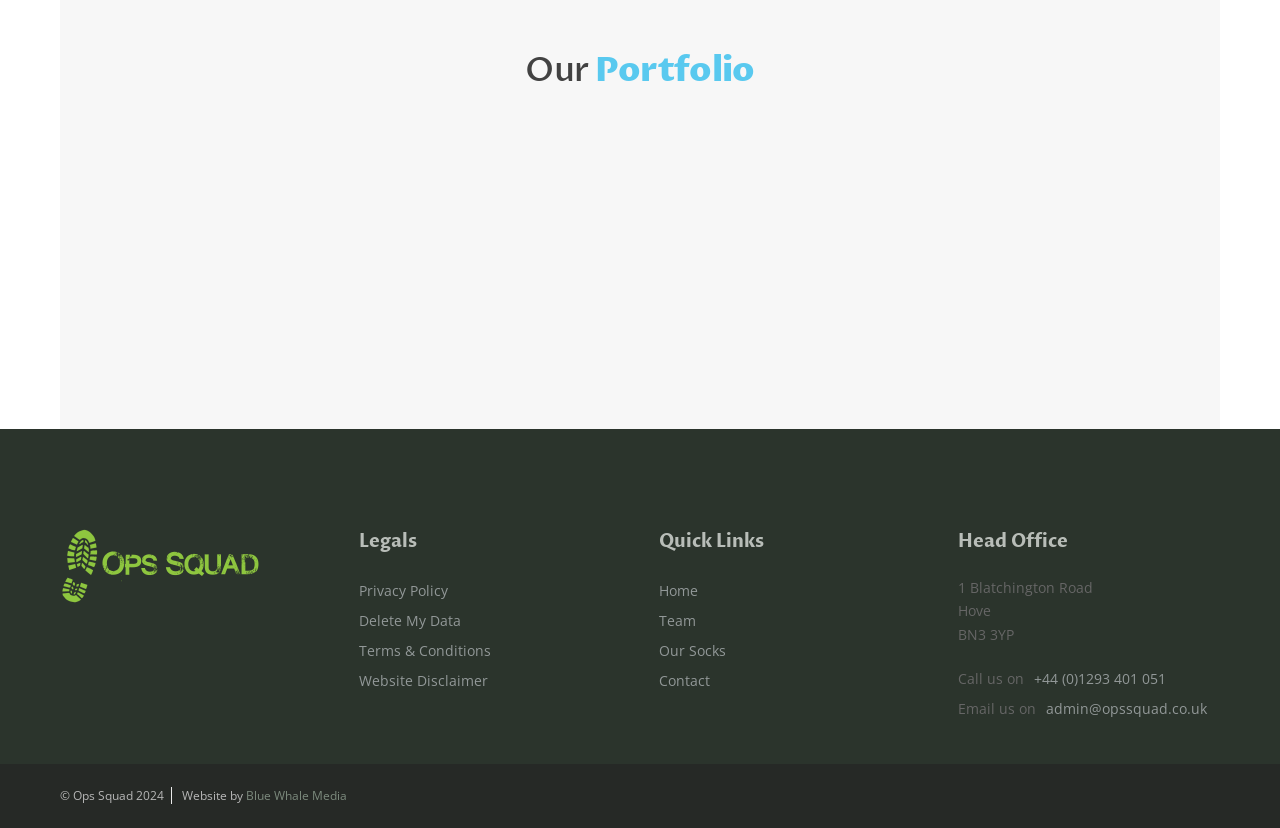Show the bounding box coordinates of the element that should be clicked to complete the task: "Click on 'Privacy Policy'".

[0.281, 0.695, 0.354, 0.731]